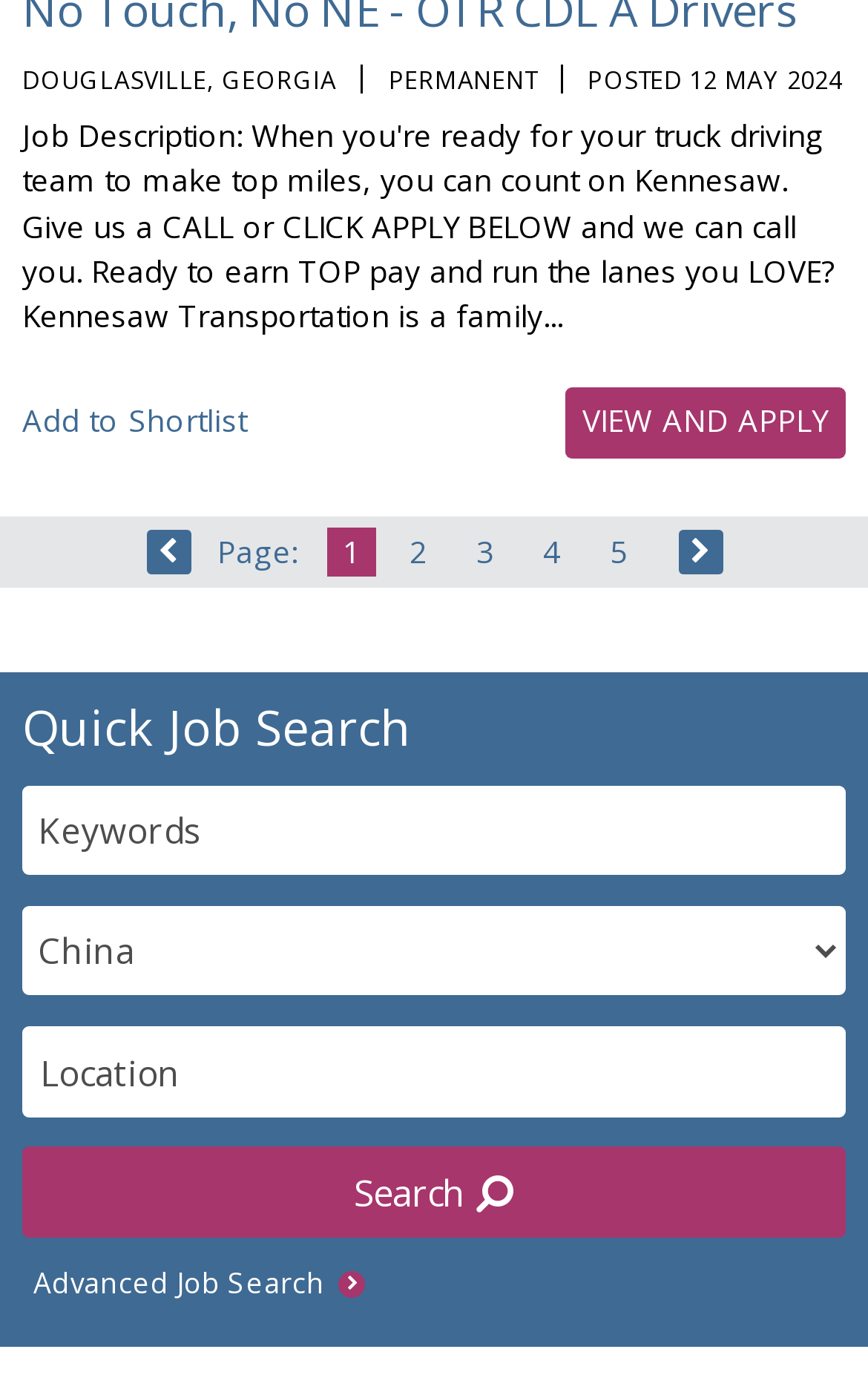What is the job posting date?
Answer briefly with a single word or phrase based on the image.

12 MAY 2024